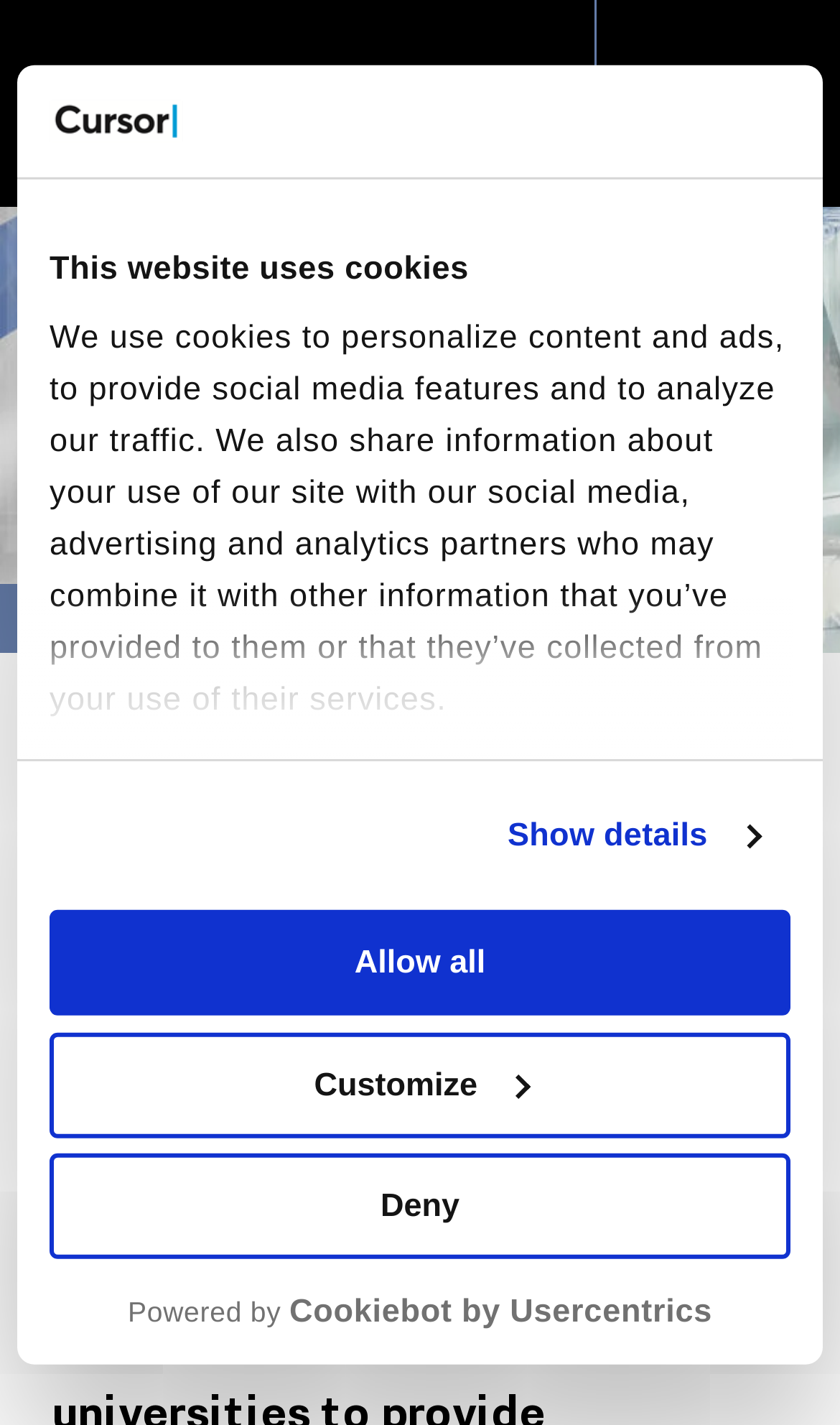What do the universities want more time to do?
Using the image as a reference, answer the question in detail.

The main heading of the webpage states that 'Universities want more time to process information request', indicating that the universities need more time to process a request for information.